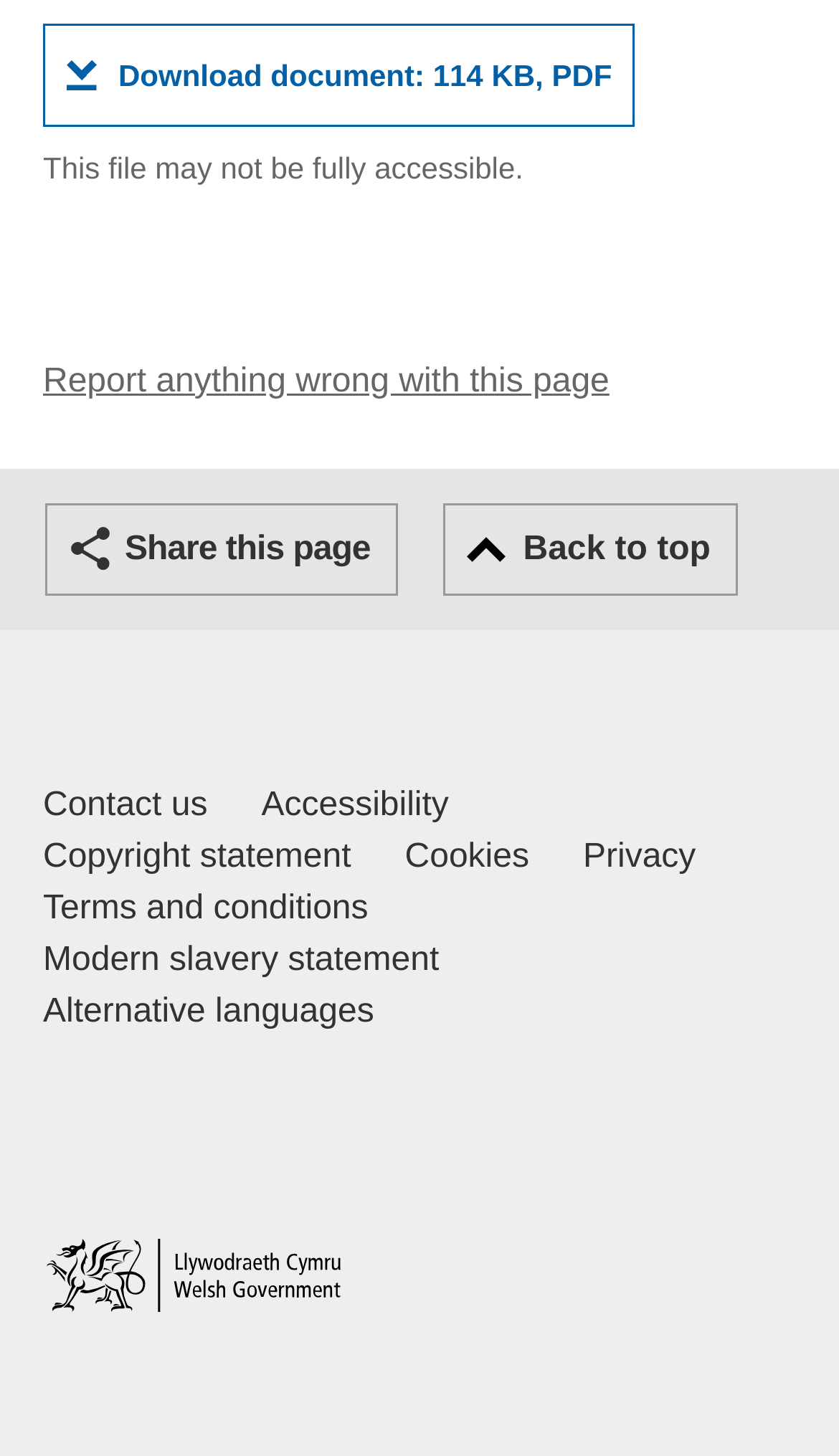Locate the bounding box coordinates of the clickable element to fulfill the following instruction: "Report anything wrong with this page". Provide the coordinates as four float numbers between 0 and 1 in the format [left, top, right, bottom].

[0.051, 0.249, 0.726, 0.275]